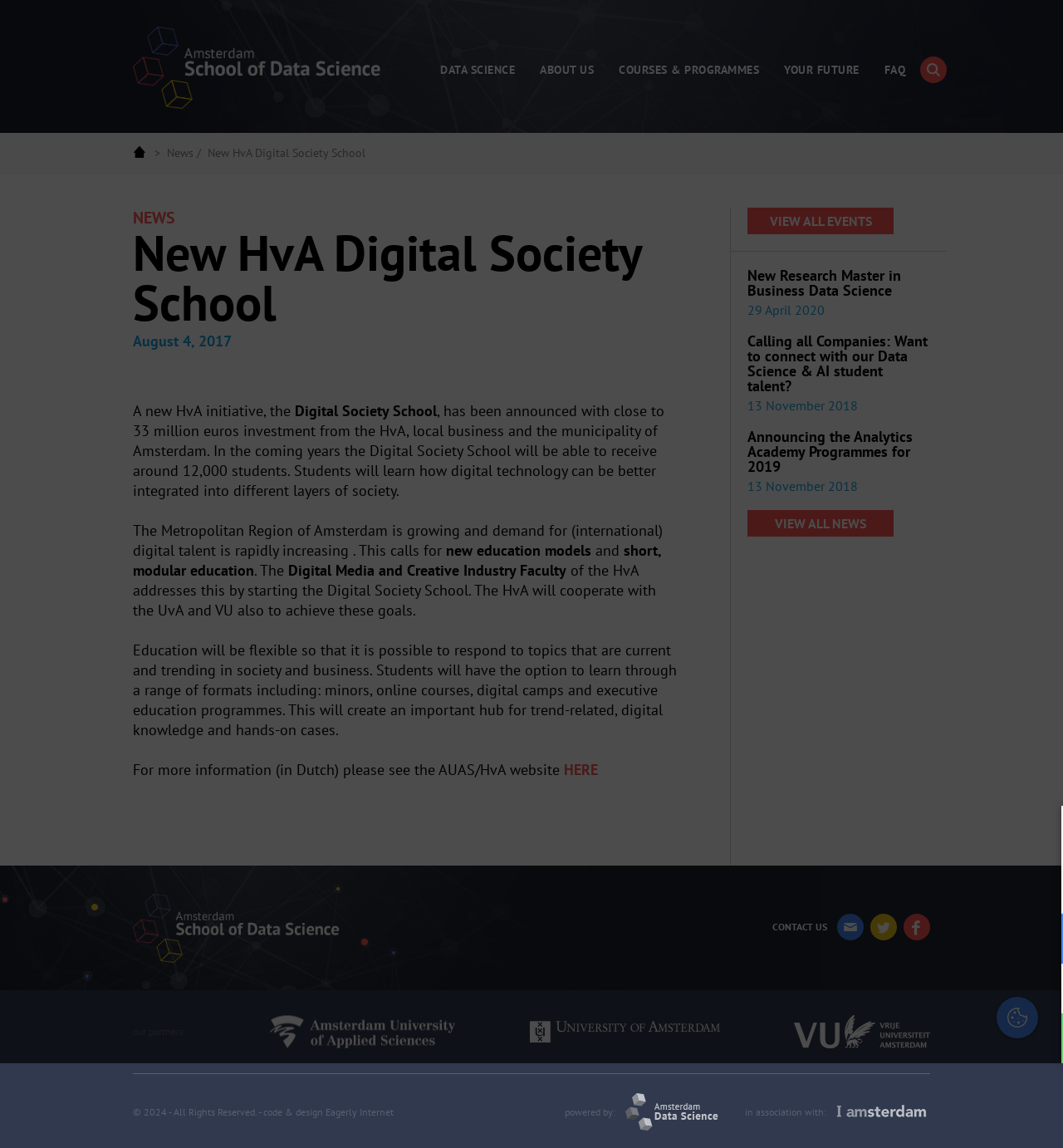Find the bounding box coordinates for the HTML element described in this sentence: "VIEW ALL NEWS". Provide the coordinates as four float numbers between 0 and 1, in the format [left, top, right, bottom].

[0.703, 0.444, 0.875, 0.467]